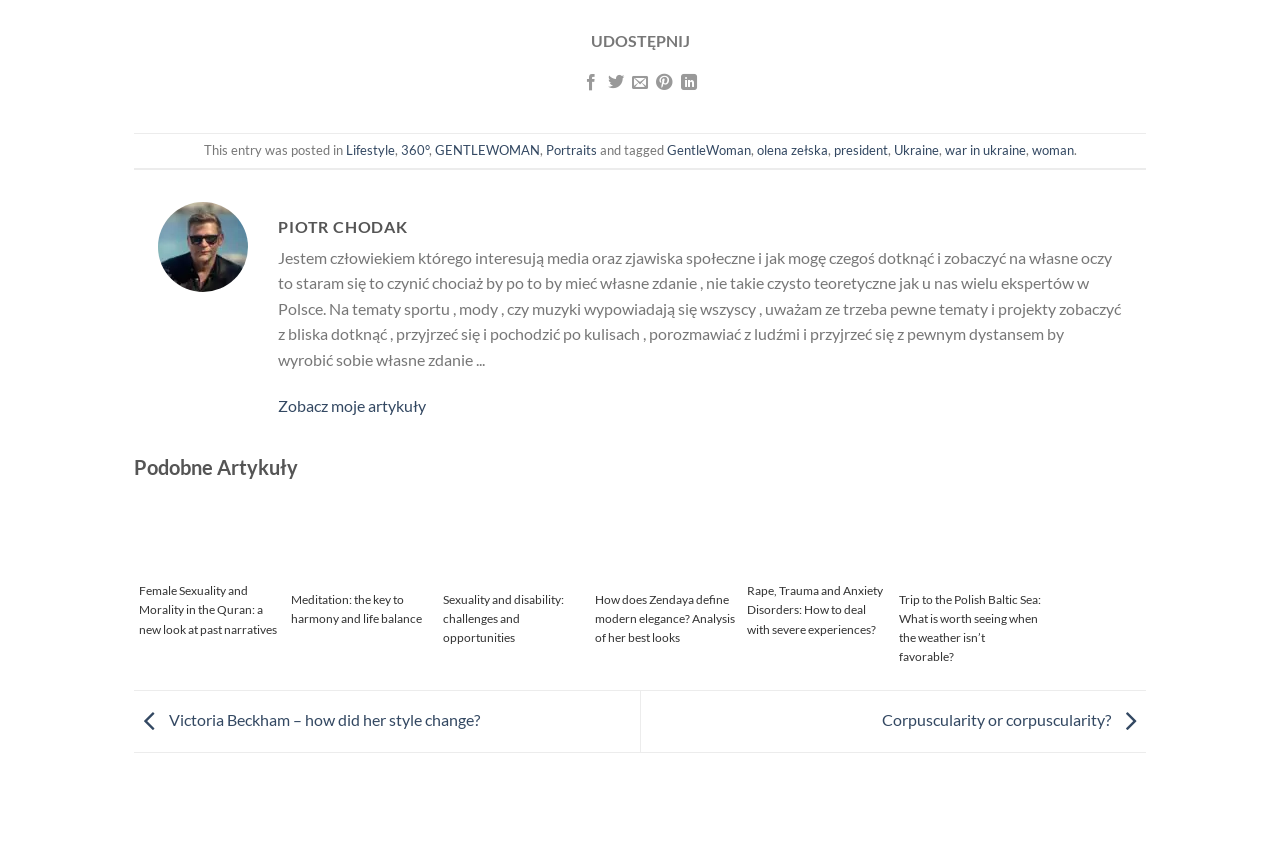Kindly determine the bounding box coordinates for the area that needs to be clicked to execute this instruction: "Click on the 'SEPTEMBER 2, 2021' link".

None